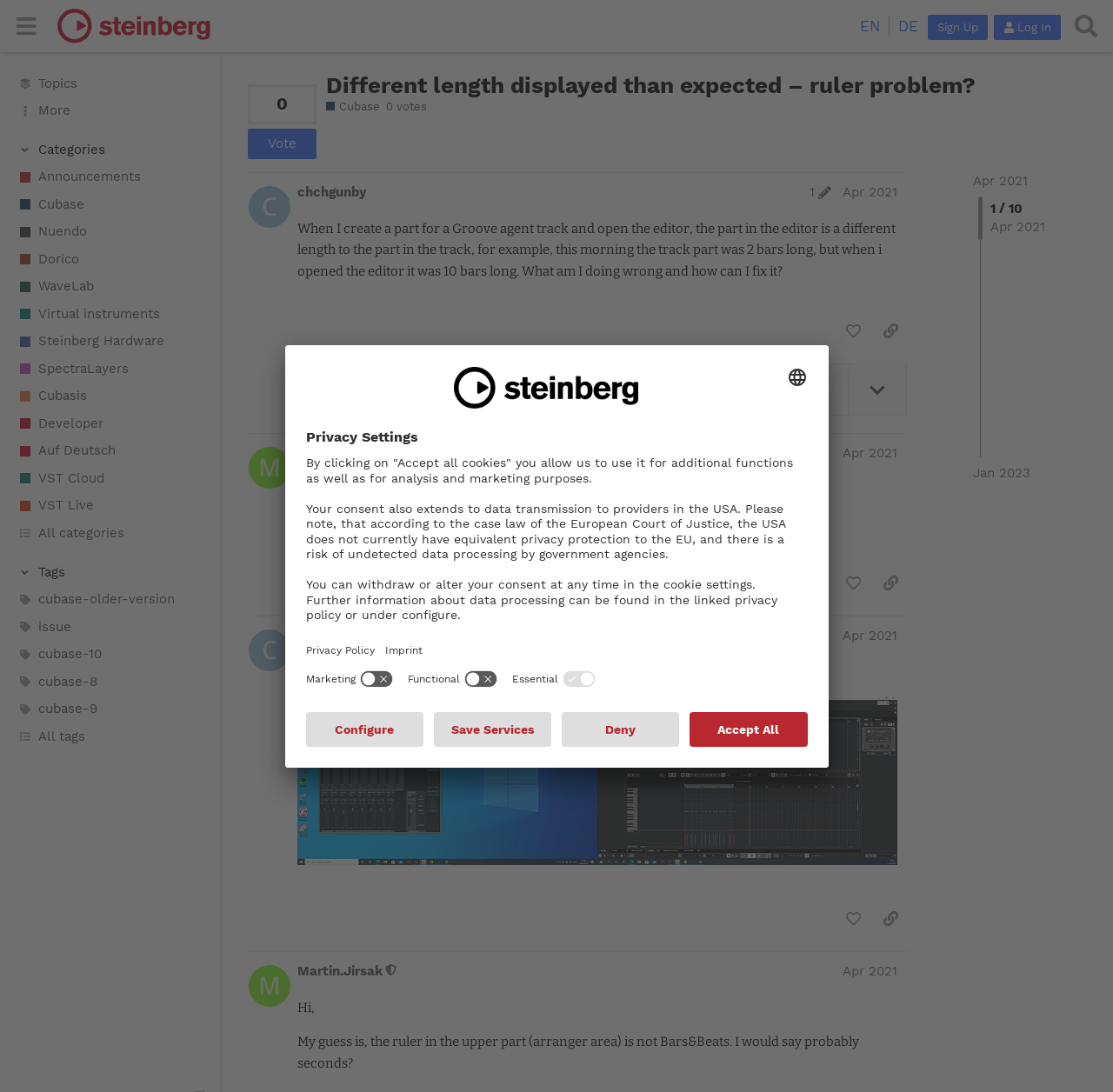Respond to the question below with a single word or phrase:
What is the name of the software being discussed?

Cubase